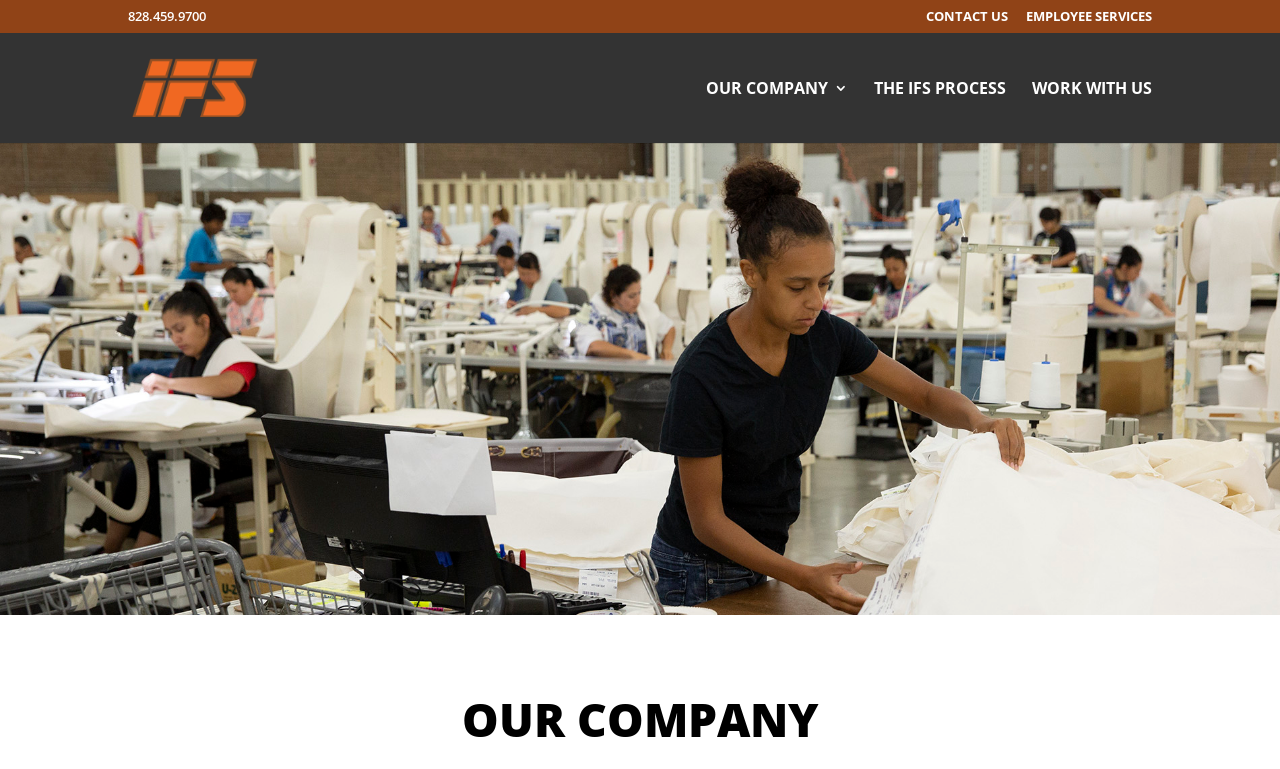Determine the bounding box coordinates of the UI element described below. Use the format (top-left x, top-left y, bottom-right x, bottom-right y) with floating point numbers between 0 and 1: alt="Interstate Foam and Supply"

[0.103, 0.099, 0.227, 0.124]